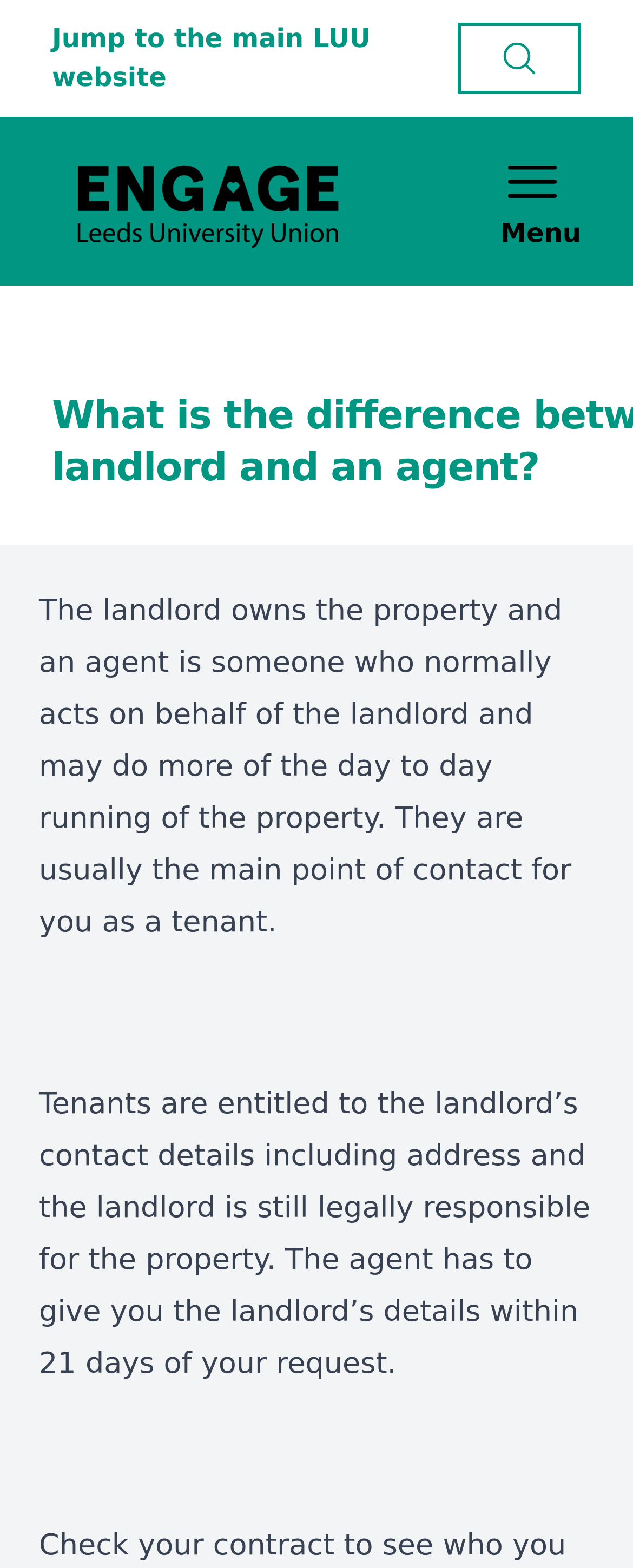What is the relationship between a landlord and an agent?
Look at the image and respond with a one-word or short-phrase answer.

Agent acts on behalf of landlord